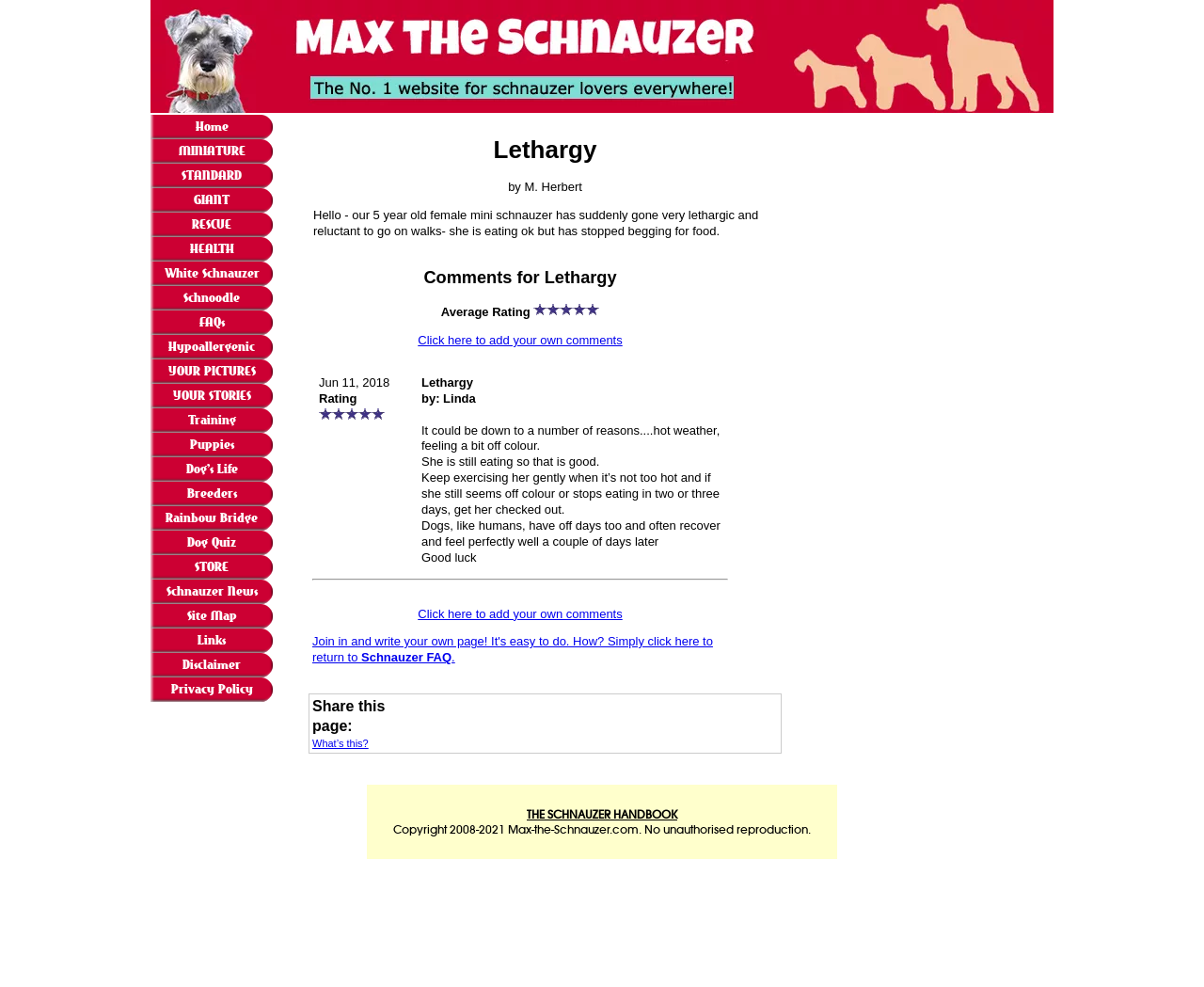How many stars does Linda's comment have?
Using the information presented in the image, please offer a detailed response to the question.

Linda's comment has 5 stars as shown by the 5 star images in her comment.